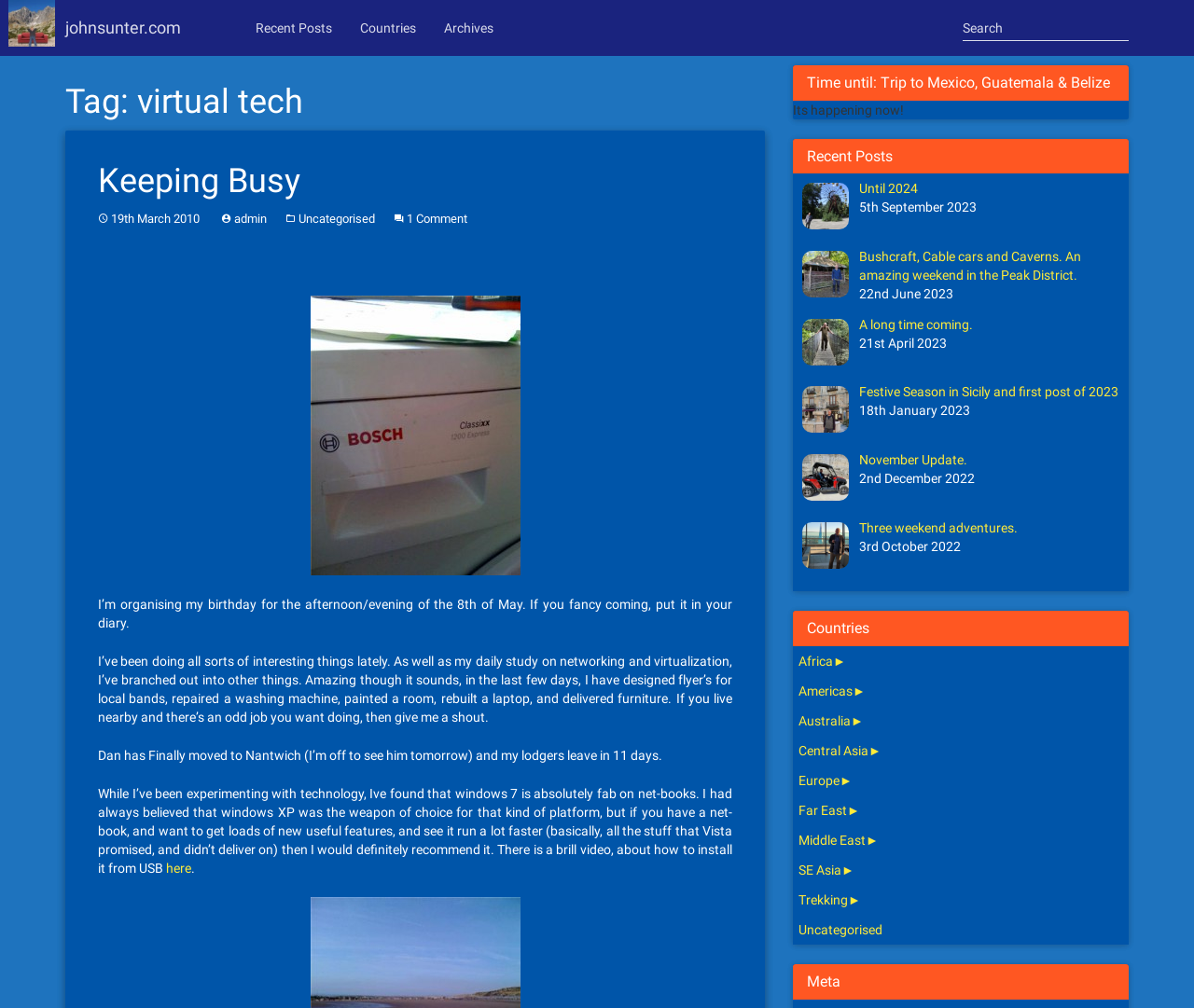Locate the bounding box coordinates of the clickable element to fulfill the following instruction: "View the archives". Provide the coordinates as four float numbers between 0 and 1 in the format [left, top, right, bottom].

[0.36, 0.0, 0.425, 0.056]